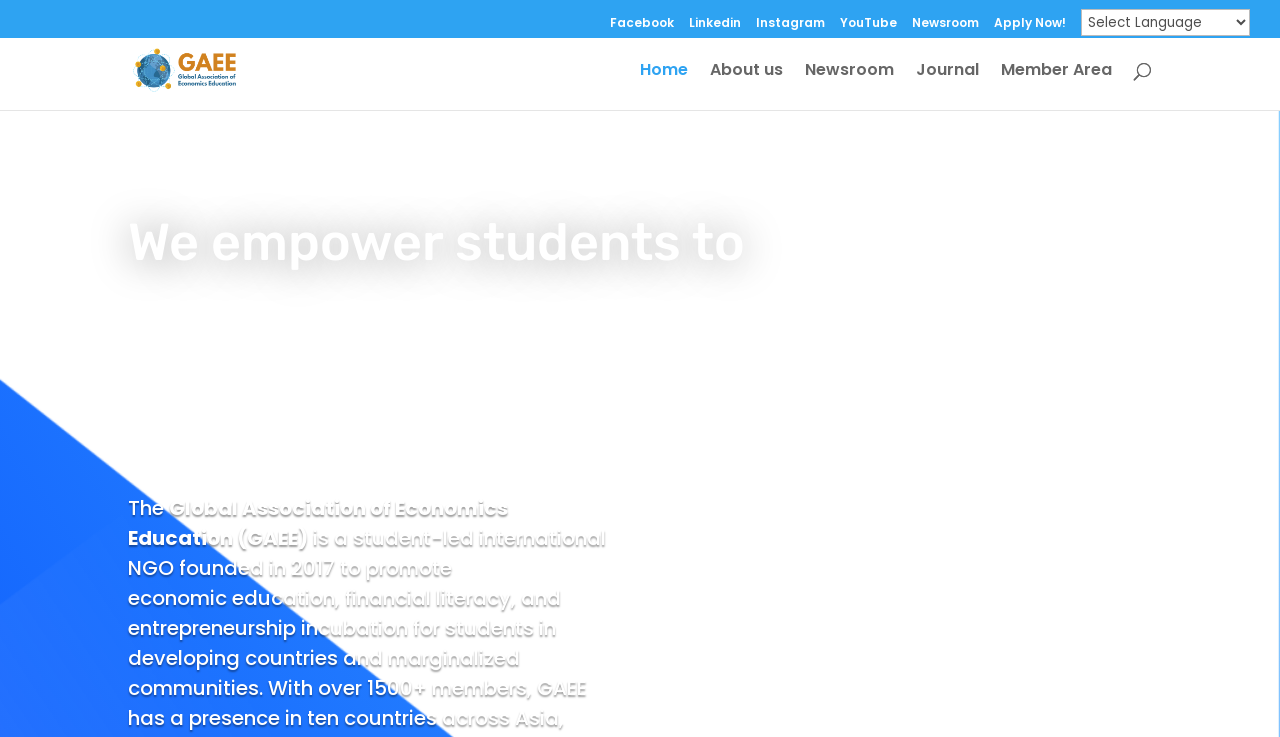How many social media links are available?
Look at the image and answer the question using a single word or phrase.

4